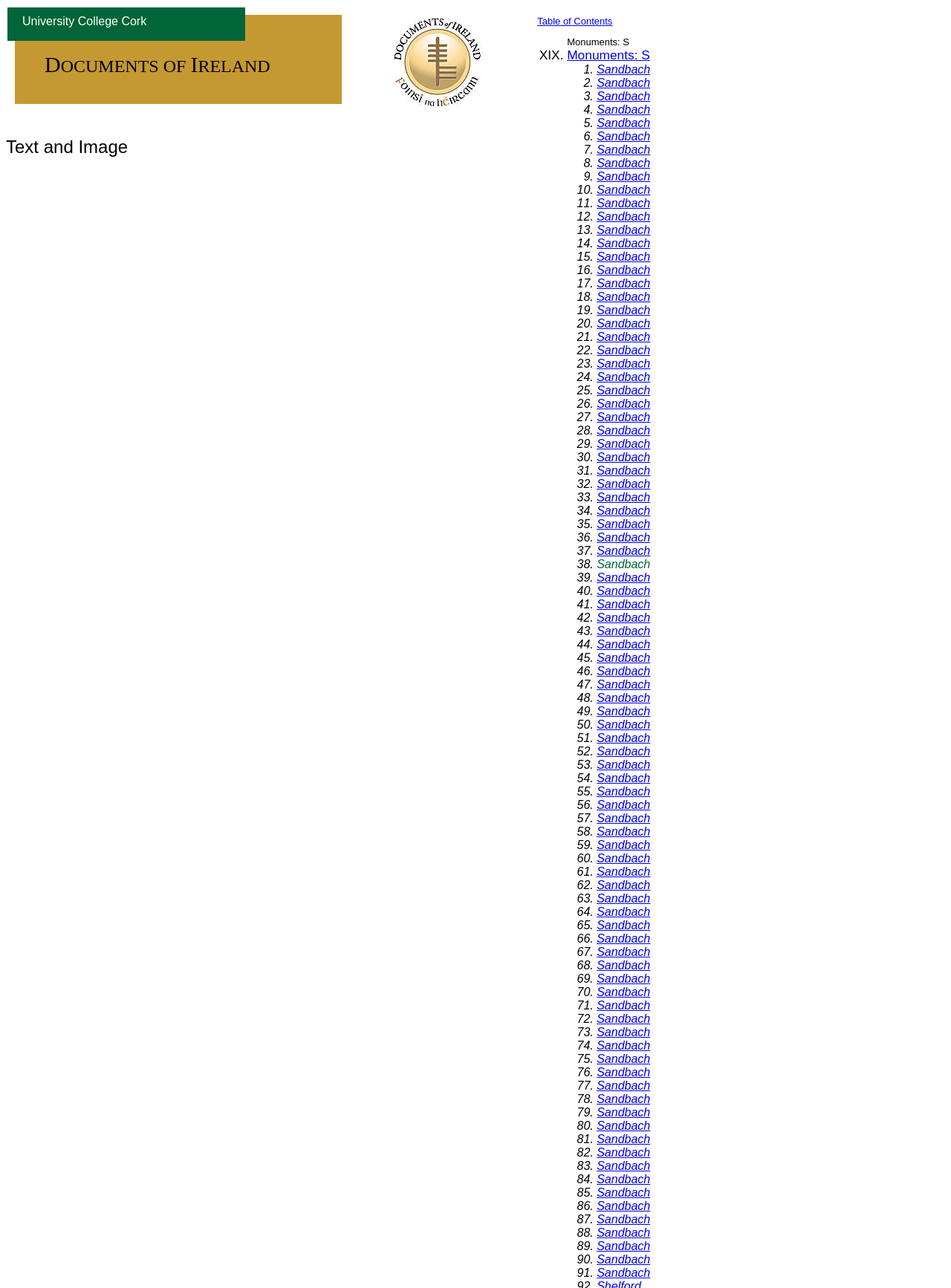Locate the bounding box coordinates of the area where you should click to accomplish the instruction: "Click on 'Sandbach' under 'XIX.'".

[0.627, 0.049, 0.684, 0.059]